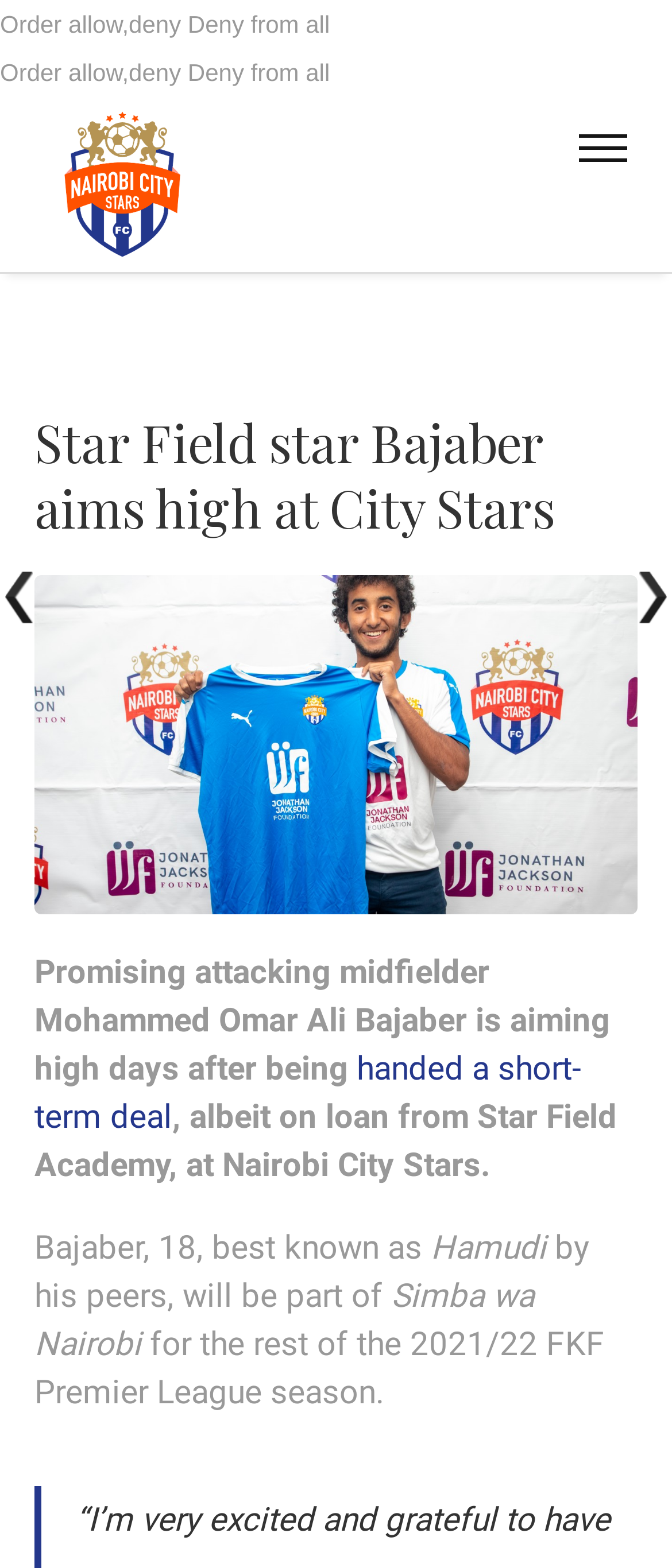Find the bounding box coordinates for the UI element whose description is: "handed a short-term deal". The coordinates should be four float numbers between 0 and 1, in the format [left, top, right, bottom].

[0.051, 0.668, 0.864, 0.724]